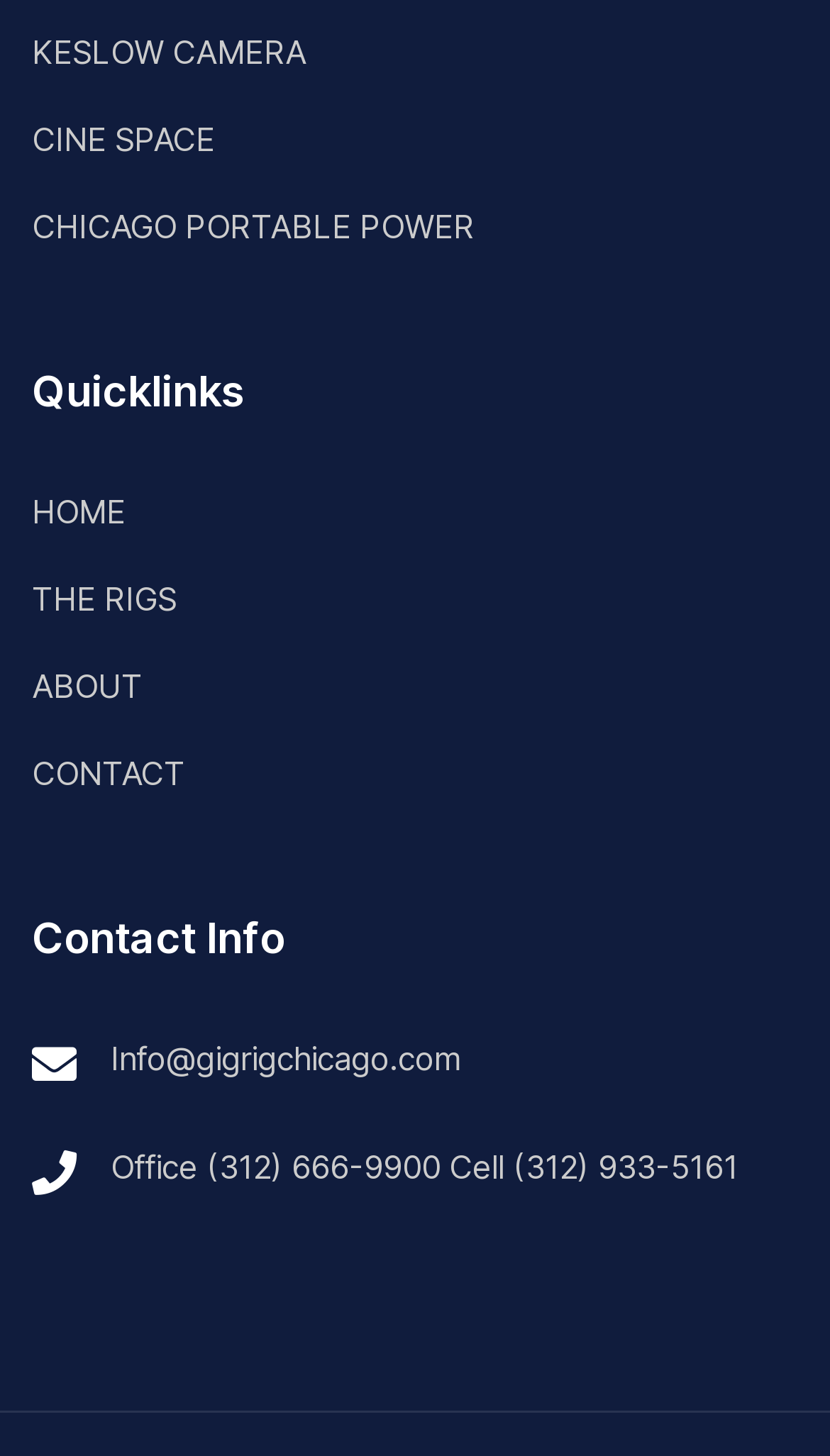Provide a one-word or brief phrase answer to the question:
How many sections are there on the top navigation bar?

3